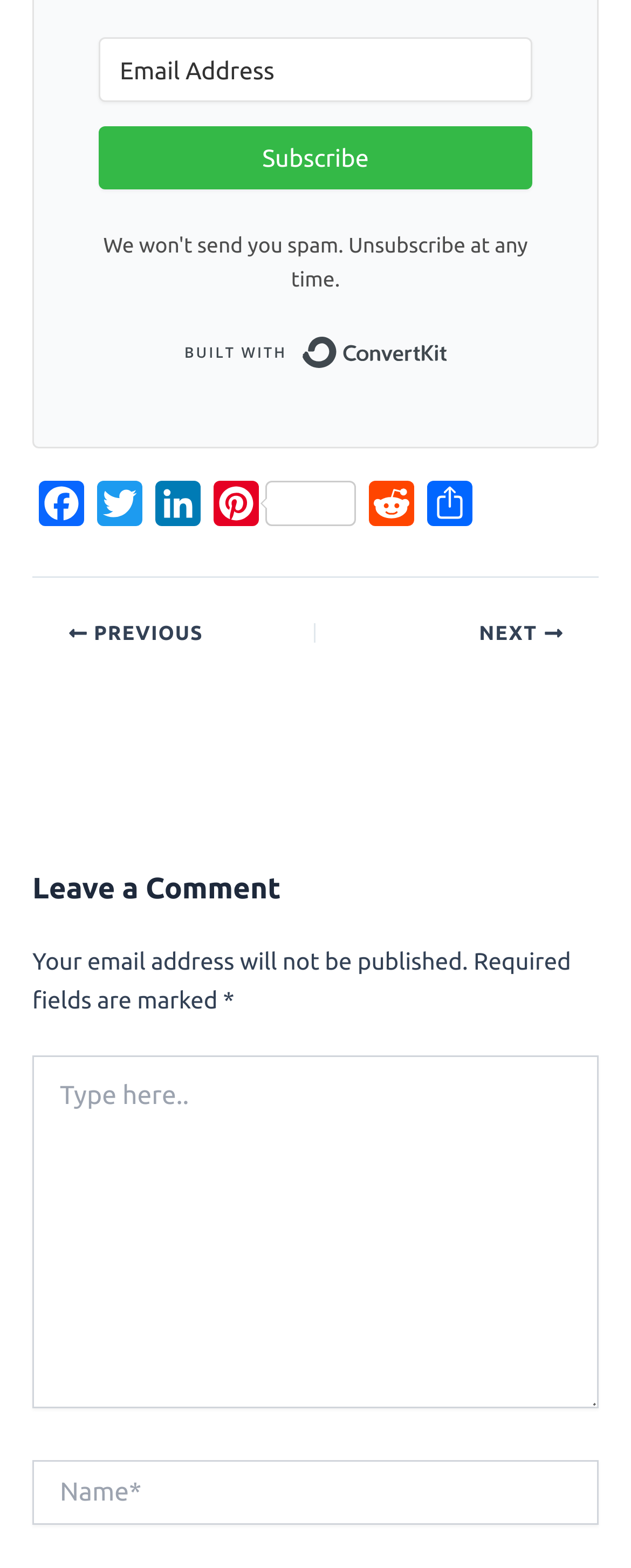Provide the bounding box coordinates of the HTML element this sentence describes: "aria-label="Open menu"". The bounding box coordinates consist of four float numbers between 0 and 1, i.e., [left, top, right, bottom].

None